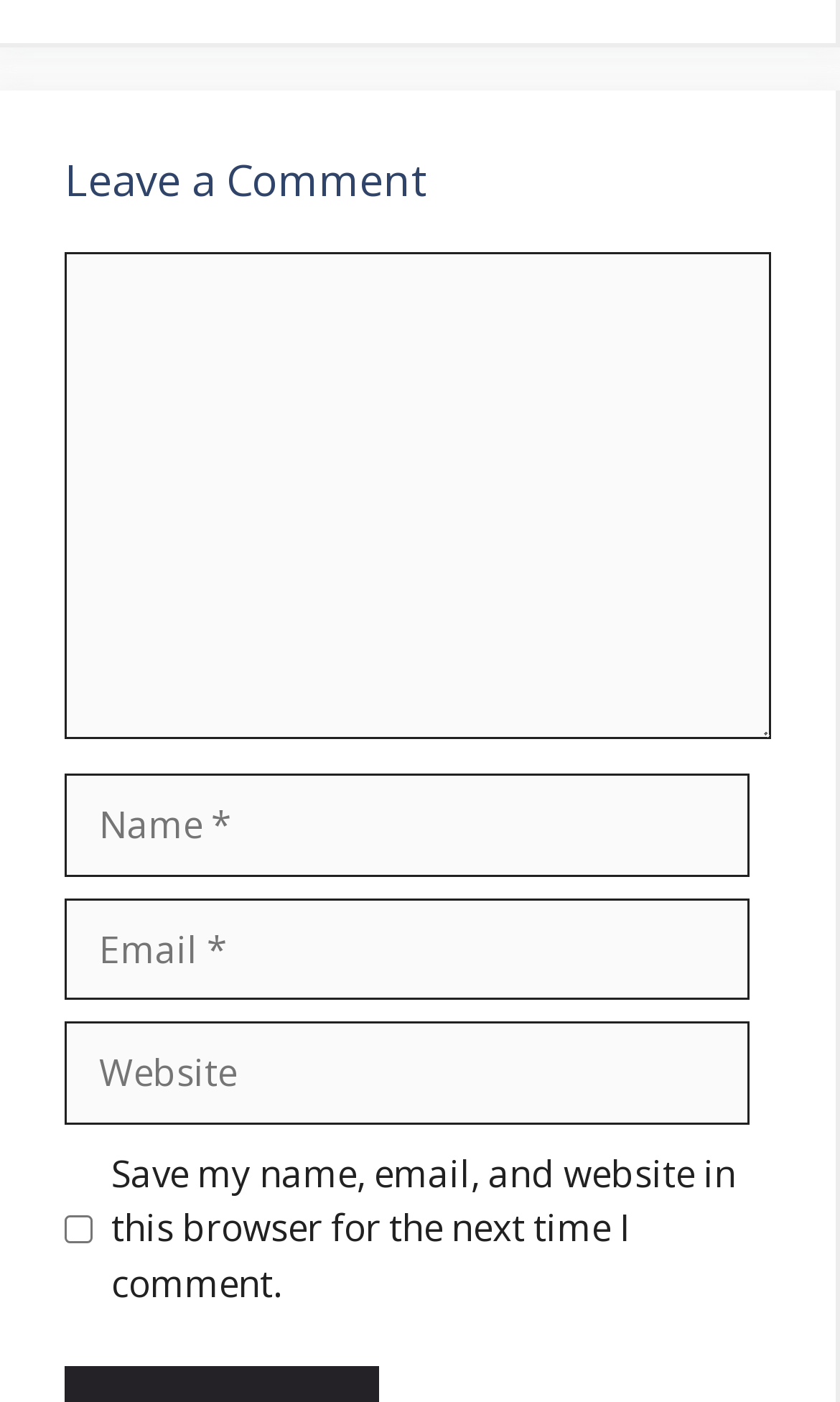Calculate the bounding box coordinates for the UI element based on the following description: "parent_node: Comment name="email" placeholder="Email *"". Ensure the coordinates are four float numbers between 0 and 1, i.e., [left, top, right, bottom].

[0.077, 0.641, 0.892, 0.714]